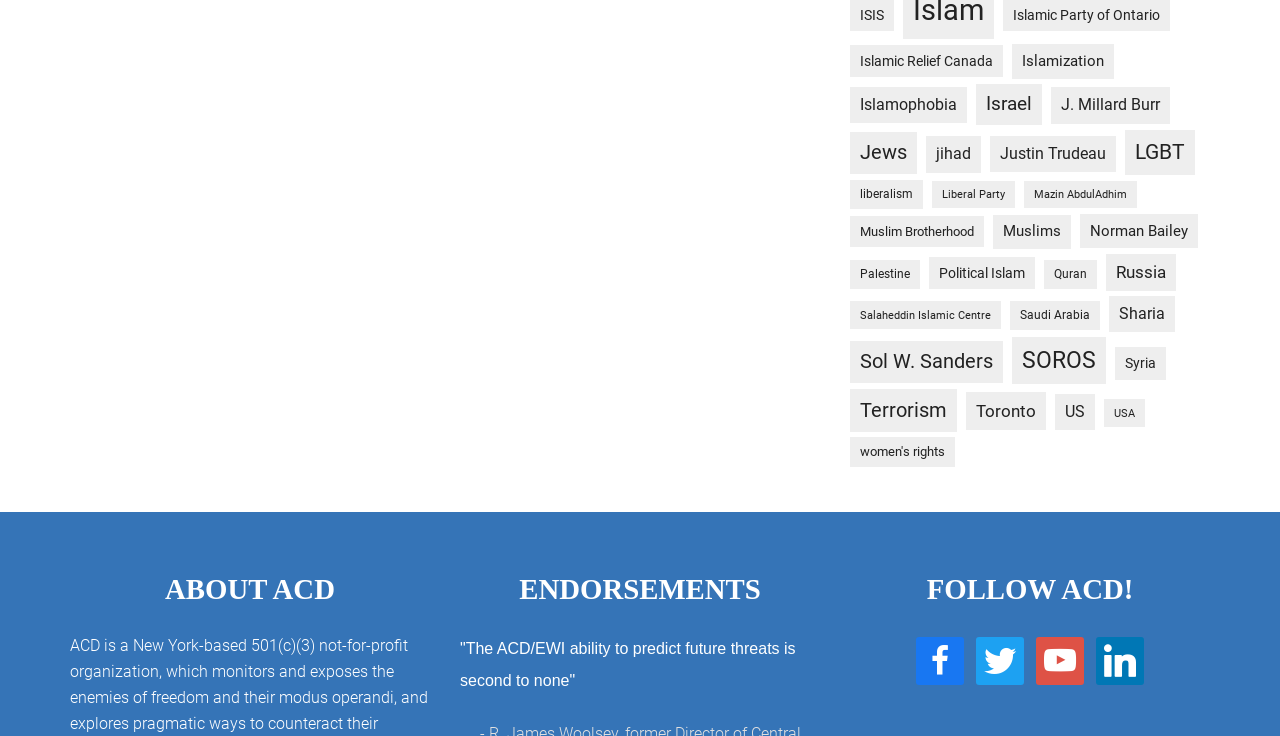What is the number of items related to Terrorism?
Using the visual information, answer the question in a single word or phrase.

37